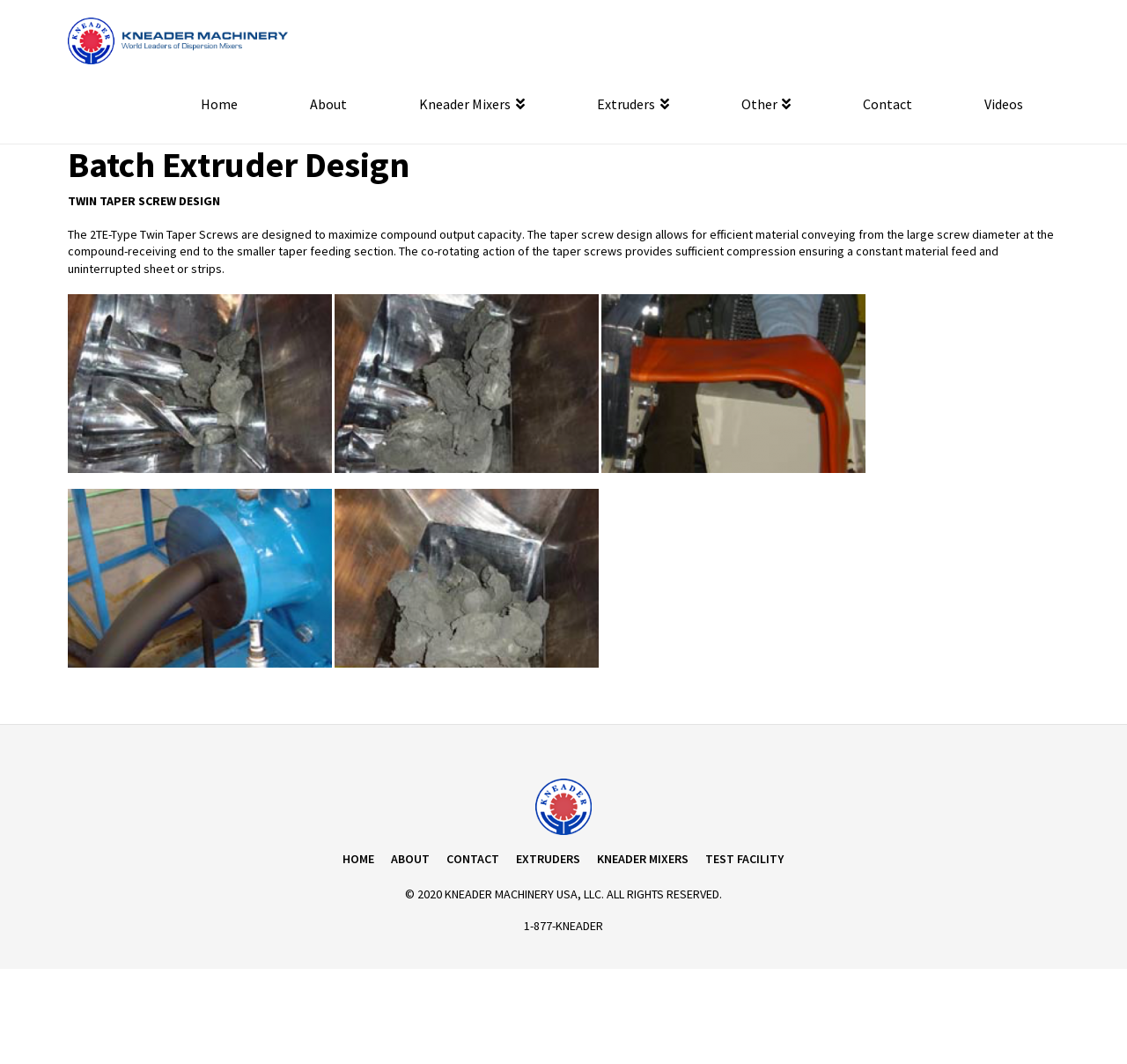Find the bounding box coordinates of the element to click in order to complete the given instruction: "View the About page."

[0.243, 0.06, 0.34, 0.135]